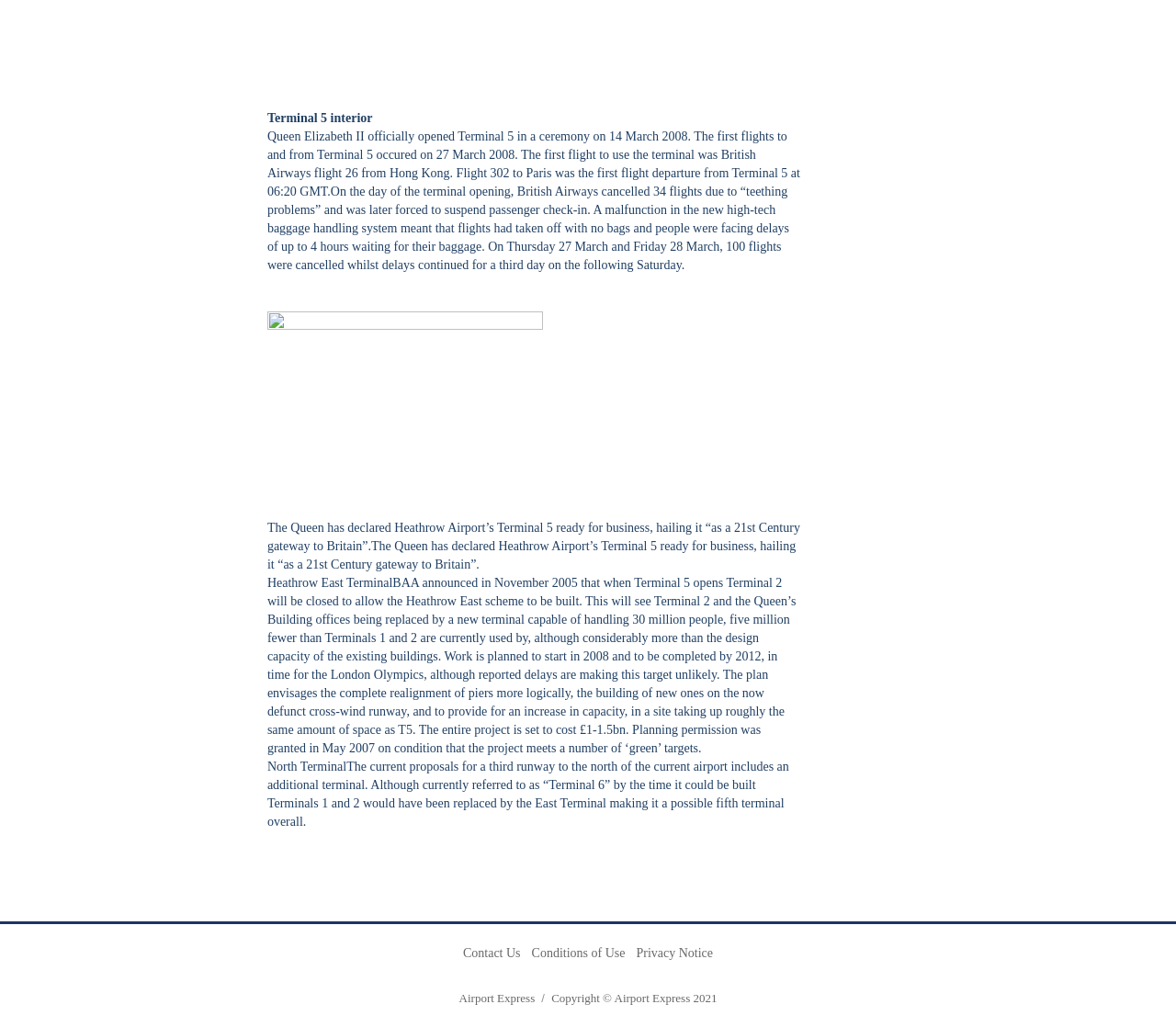What is the name of the terminal opened by Queen Elizabeth II?
Provide a detailed answer to the question using information from the image.

The answer can be found in the first paragraph of the webpage, which states 'Queen Elizabeth II officially opened Terminal 5 in a ceremony on 14 March 2008.'